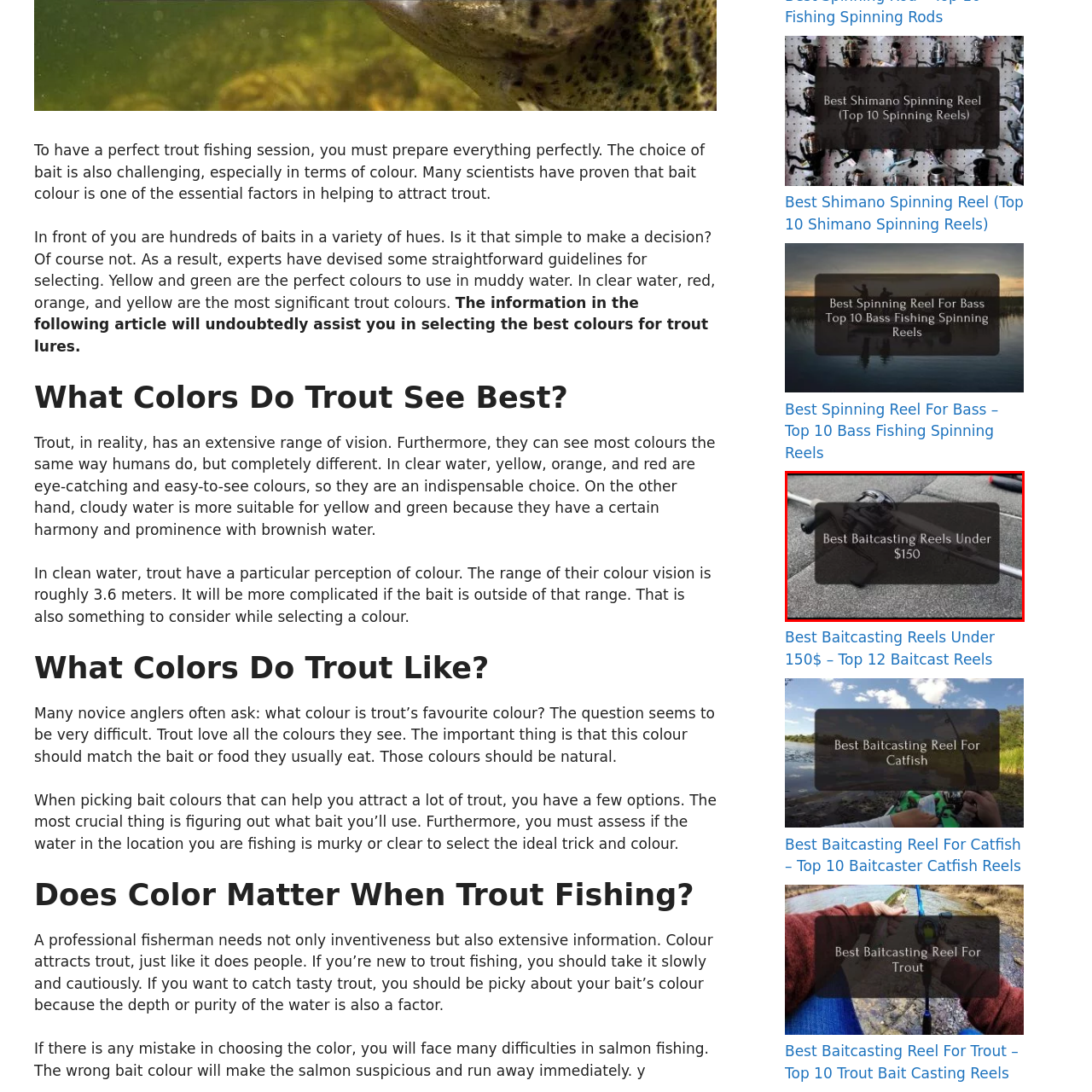Observe the image within the red-bordered area and respond to the following question in detail, making use of the visual information: What is the price range of the baitcasting reels being reviewed?

The text 'Best Baitcasting Reels Under $150' overlaying the image suggests that the guide or review is focusing on affordable yet effective baitcasting reels that fall within a specific price range, which is under $150.